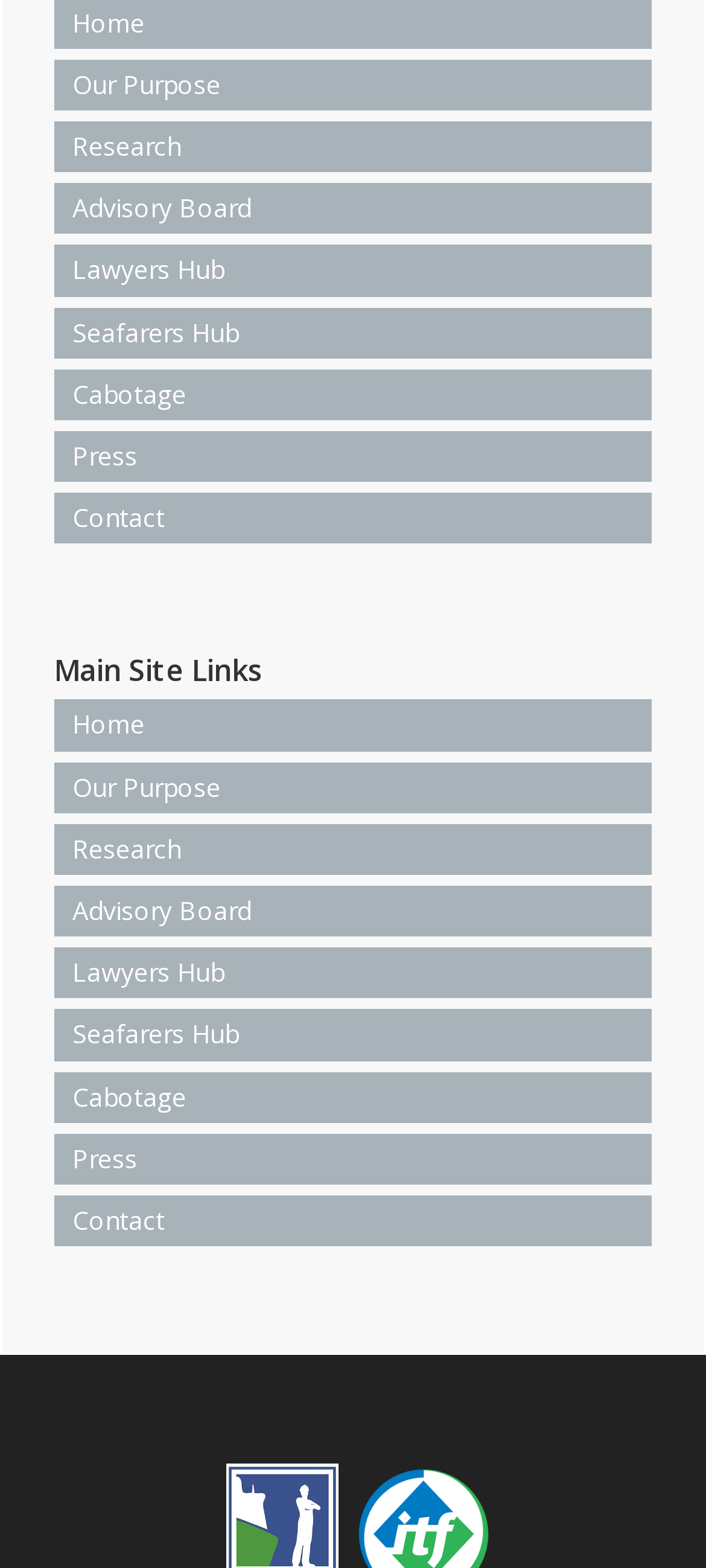Determine the bounding box coordinates for the clickable element required to fulfill the instruction: "go to Our Purpose page". Provide the coordinates as four float numbers between 0 and 1, i.e., [left, top, right, bottom].

[0.077, 0.038, 0.923, 0.071]